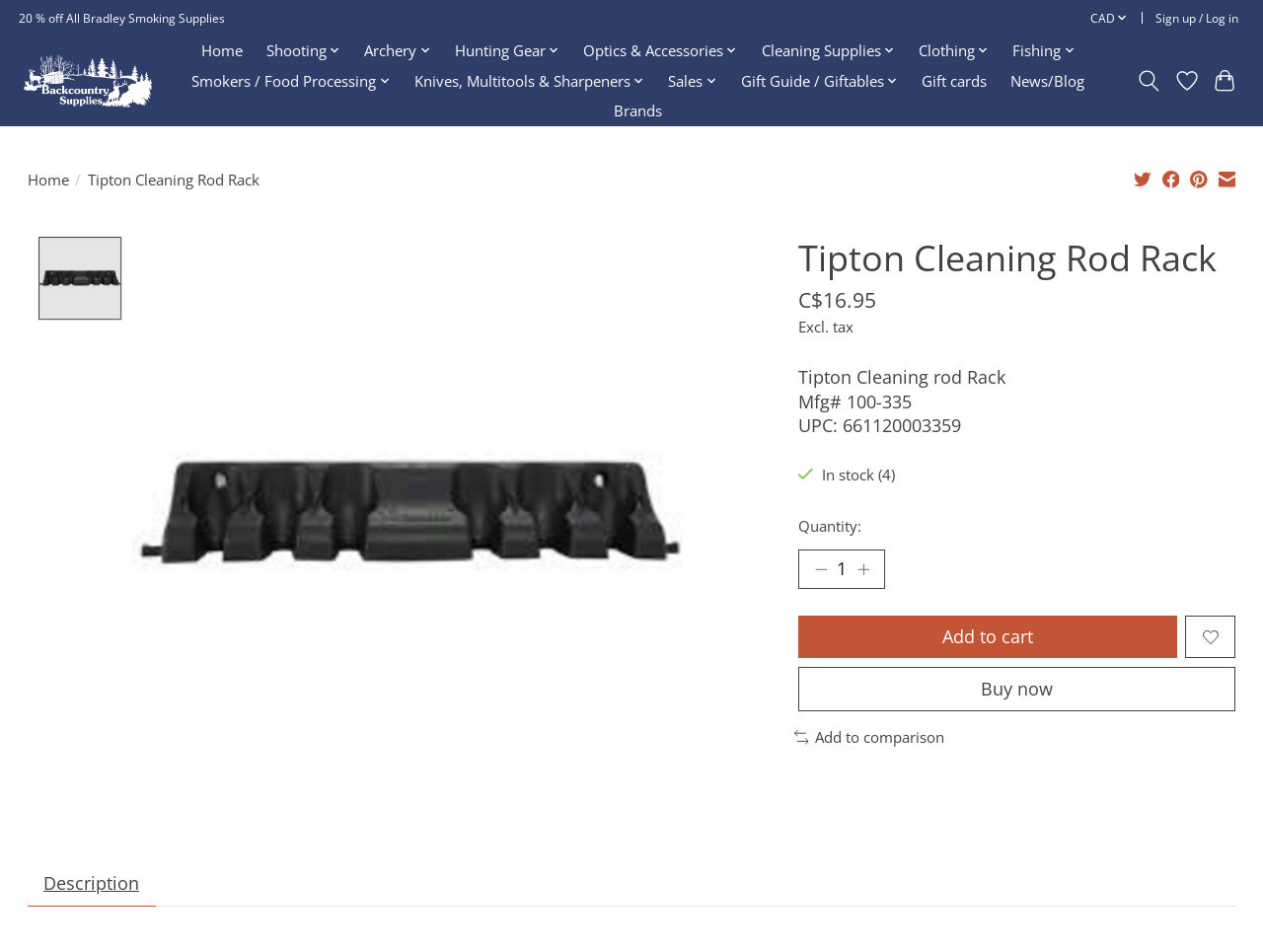What is the purpose of the button with the 'Increase Quantity' text?
Please provide a comprehensive answer based on the information in the image.

I found the purpose of the button by looking at its text 'Increase Quantity' and its location next to the quantity input field, which suggests that it is used to increase the quantity of the product.